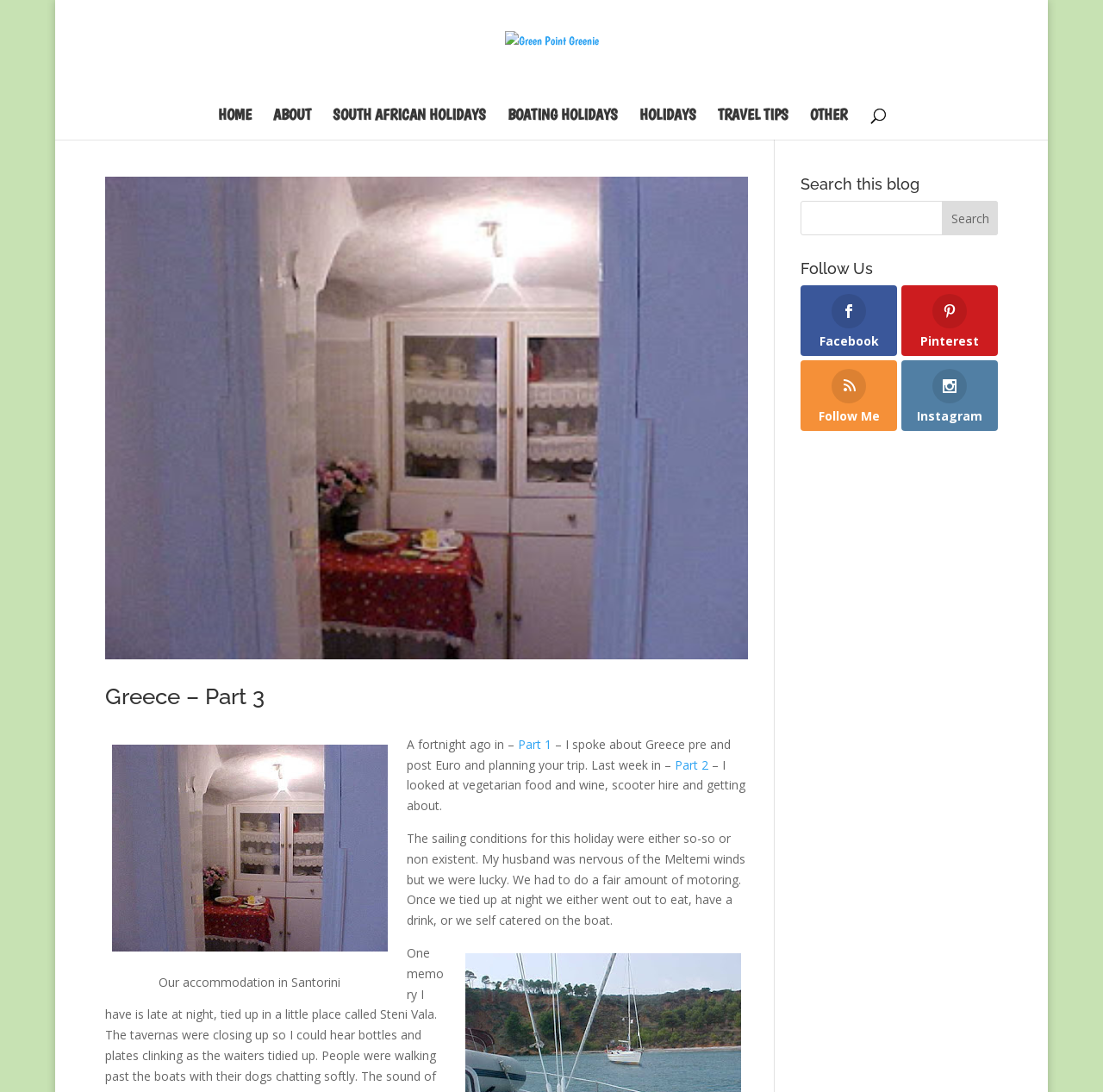Pinpoint the bounding box coordinates of the element to be clicked to execute the instruction: "Click on the 'TRAVEL TIPS' link".

[0.65, 0.099, 0.714, 0.128]